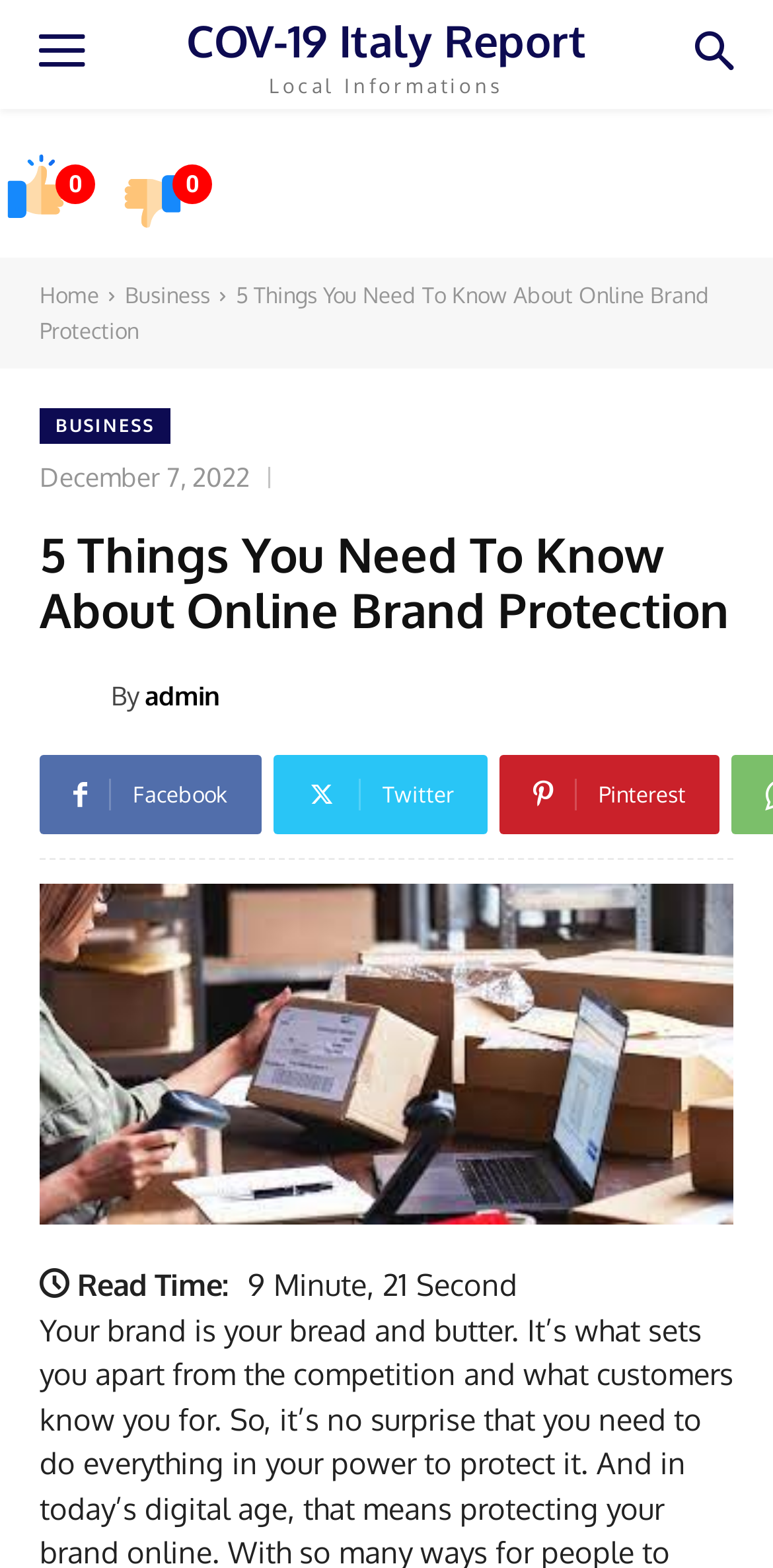Explain in detail what is displayed on the webpage.

The webpage appears to be a blog post titled "5 Things You Need To Know About Online Brand Protection". At the top, there is a navigation menu with links to "COV-19 Italy Report Local Informations", "Home", "Business", and "BUSINESS". Below the navigation menu, there is a large heading with the title of the blog post.

To the left of the heading, there is a small image, and below the heading, there is a timestamp indicating that the post was published on December 7, 2022. The author of the post is credited as "admin", with a small image of the admin's profile picture next to their name.

The main content of the blog post is divided into sections, with a large block of text taking up most of the page. At the bottom of the page, there are social media links to Facebook, Twitter, and Pinterest, allowing users to share the post on their social media platforms.

On the right side of the page, there is a sidebar with a link to an unknown destination, accompanied by a large image that takes up most of the sidebar. At the very bottom of the page, there is a note indicating that the read time for the post is 9 minutes and 21 seconds.